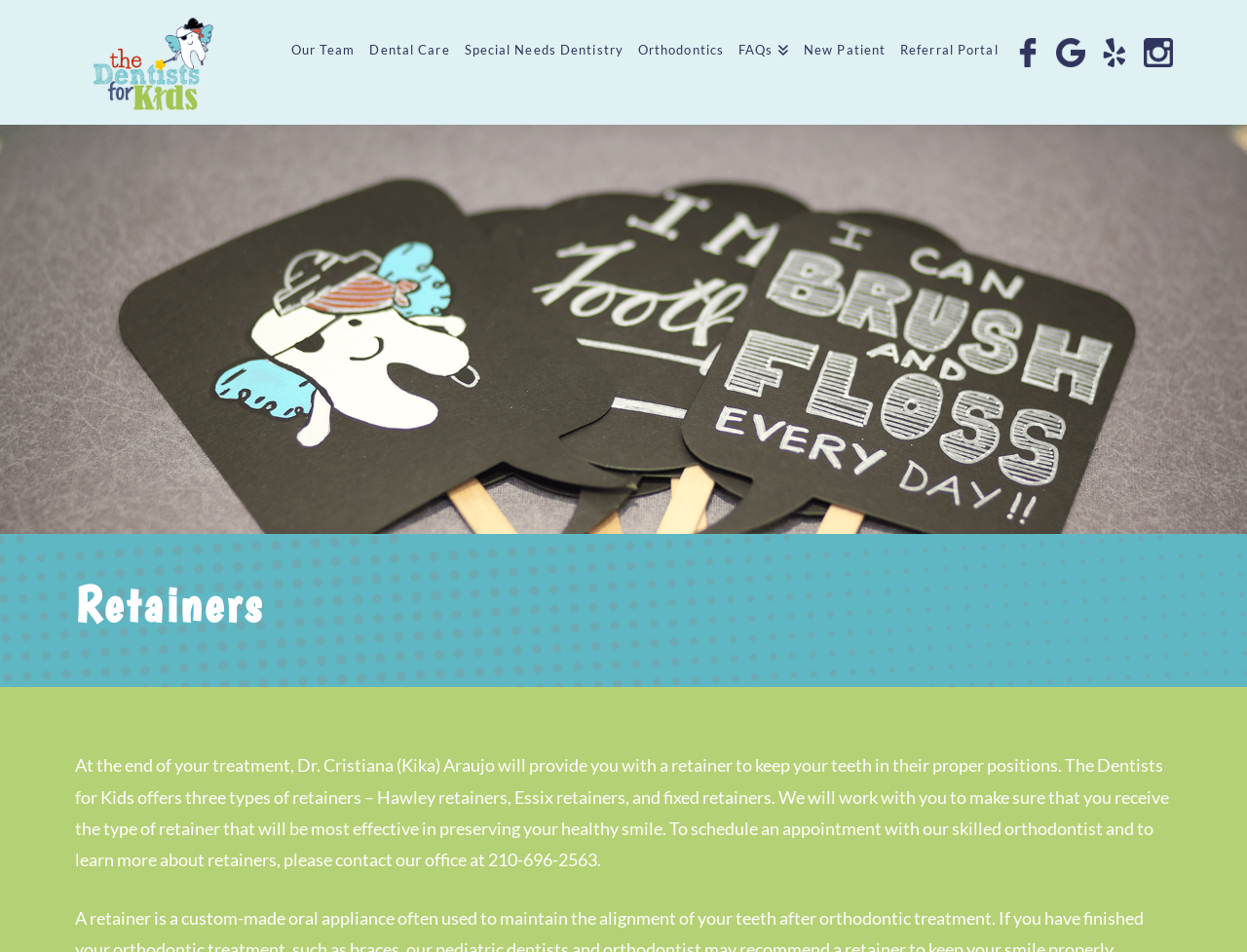Pinpoint the bounding box coordinates of the clickable element needed to complete the instruction: "Click on the 'Retainers' heading". The coordinates should be provided as four float numbers between 0 and 1: [left, top, right, bottom].

[0.06, 0.607, 0.94, 0.665]